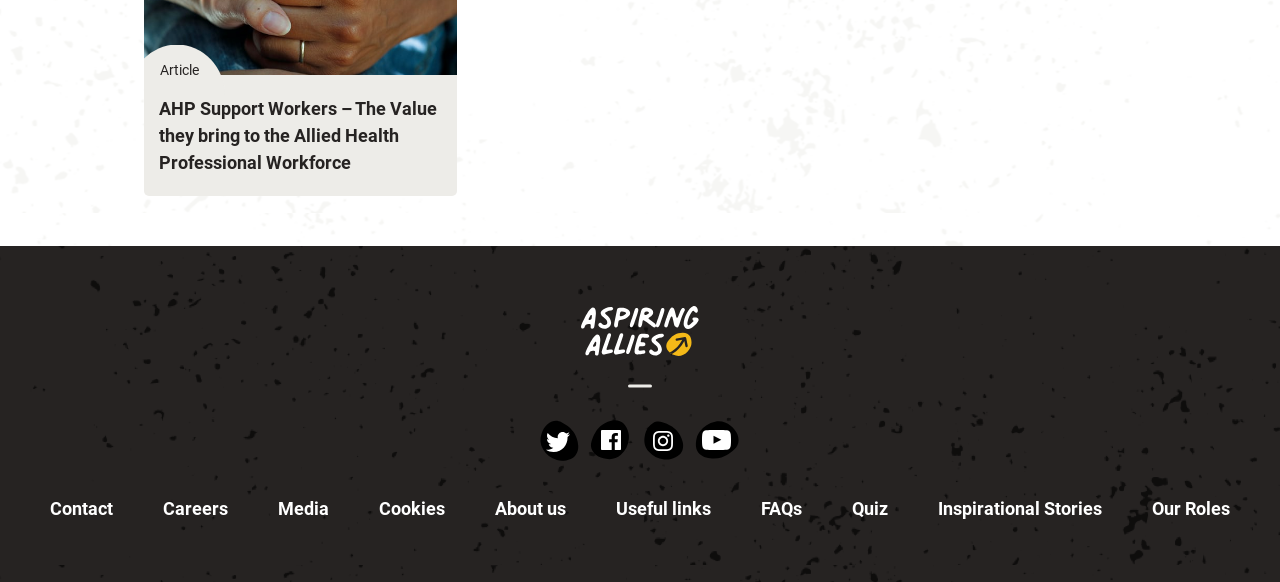What is the logo of Aspiring Allies?
Examine the screenshot and reply with a single word or phrase.

Aspiring Allies Logo